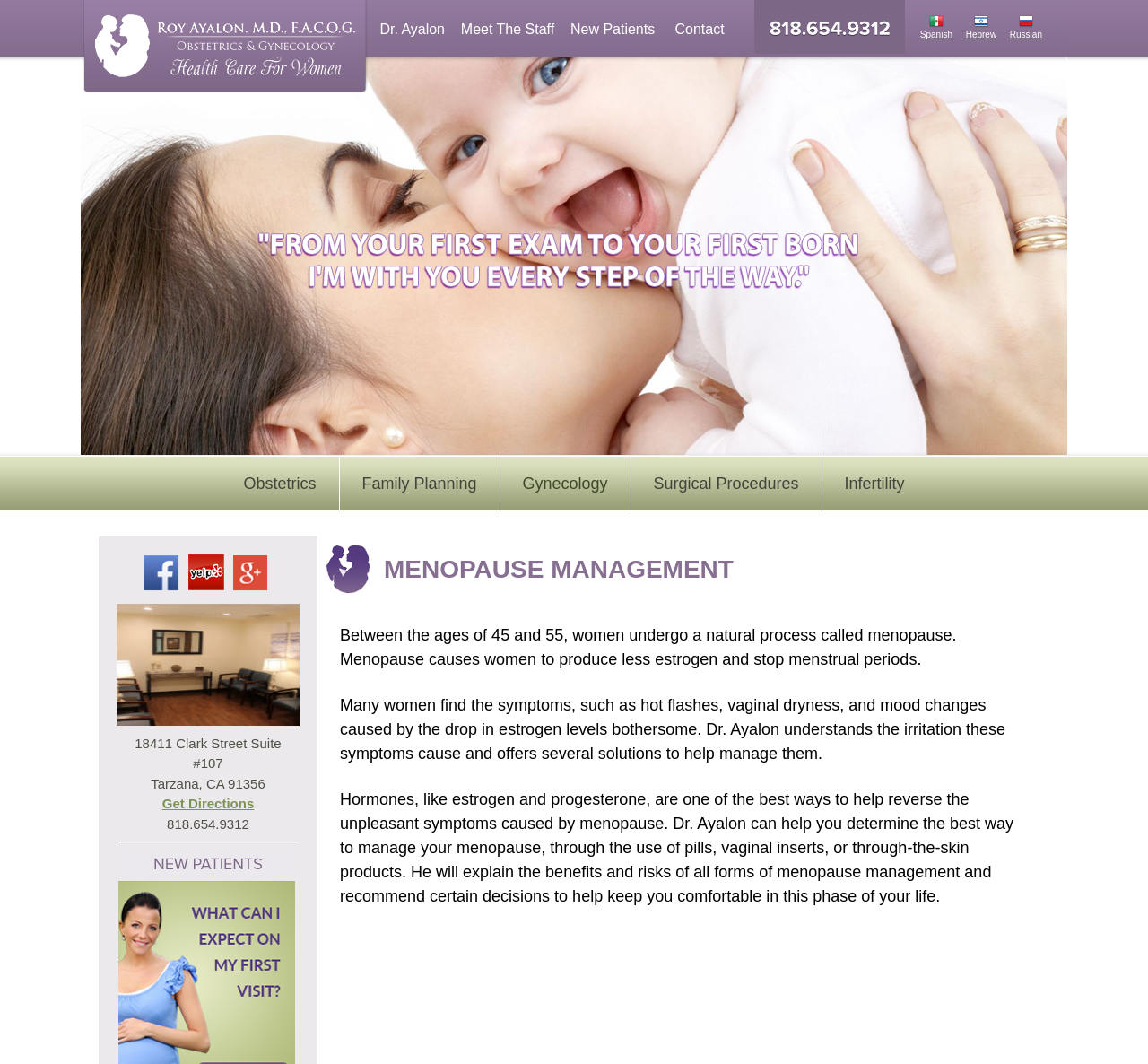Provide the bounding box coordinates of the area you need to click to execute the following instruction: "Contact Dr. Ayalon".

[0.588, 0.02, 0.631, 0.035]